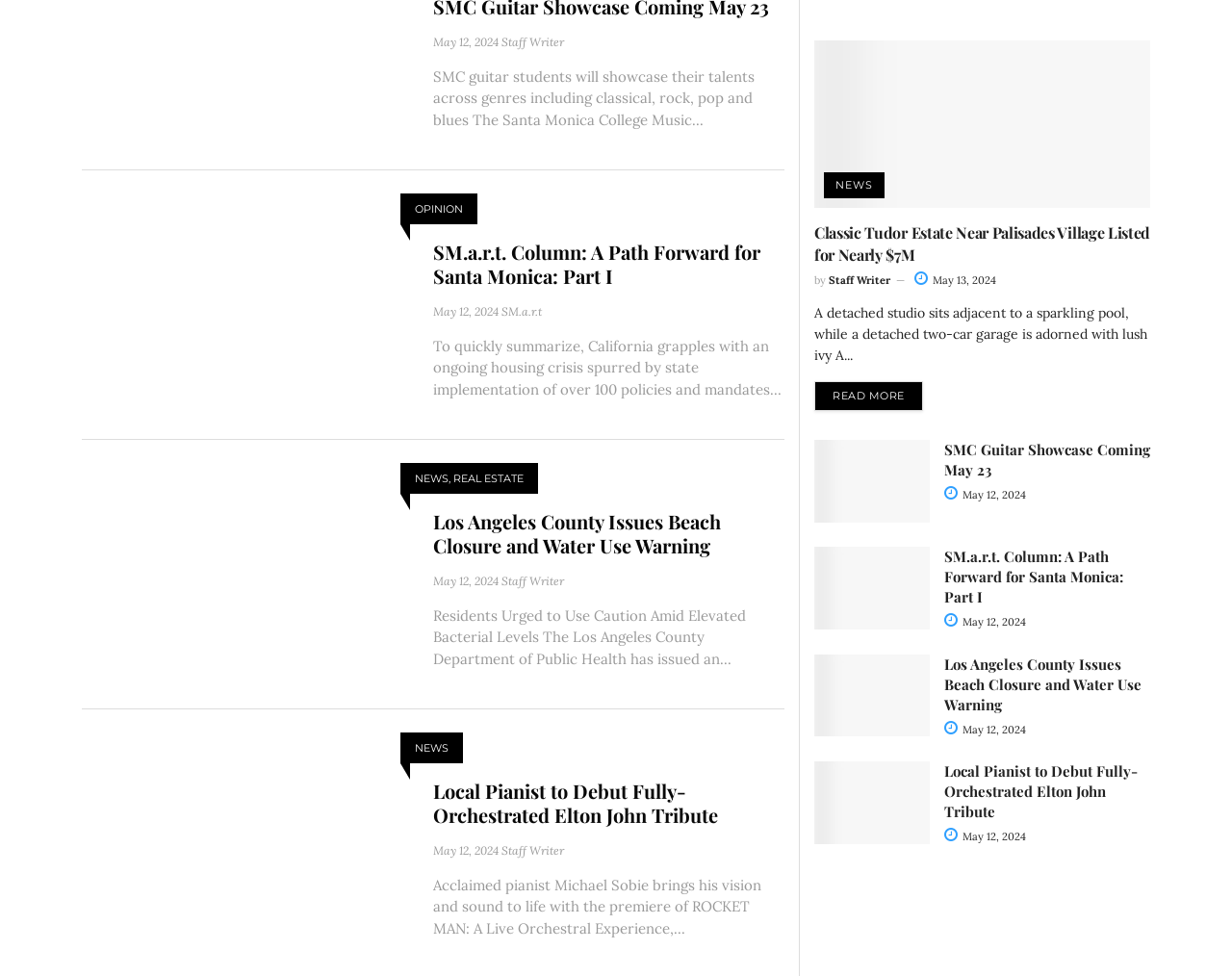How many images are associated with the 'Classic Tudor Estate Near Palisades Village Listed for Nearly $7M' article? Observe the screenshot and provide a one-word or short phrase answer.

1